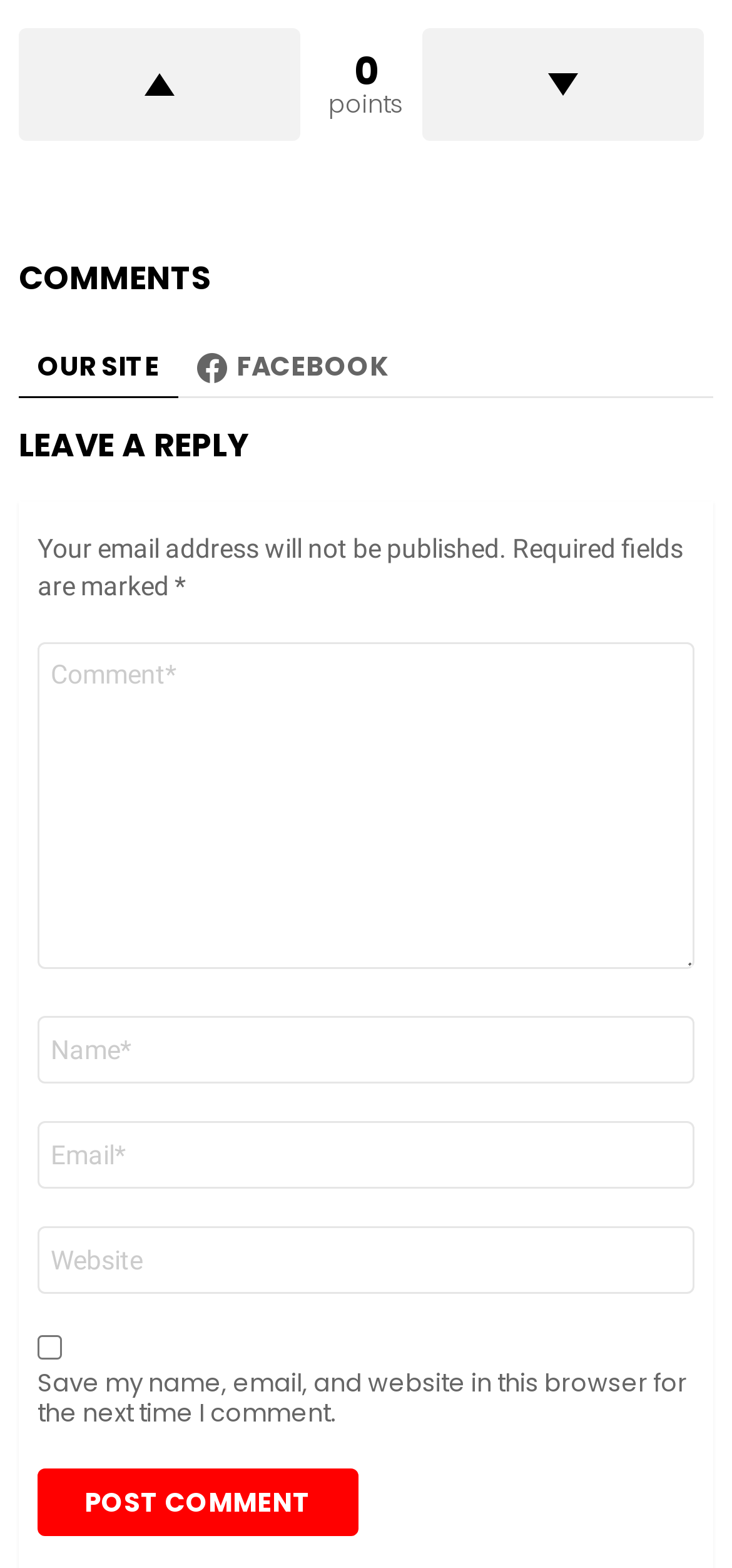Using the details from the image, please elaborate on the following question: What is required to leave a reply?

The webpage has fields for name, email, and comment, and they are all marked as required. This suggests that users must provide this information to leave a reply.